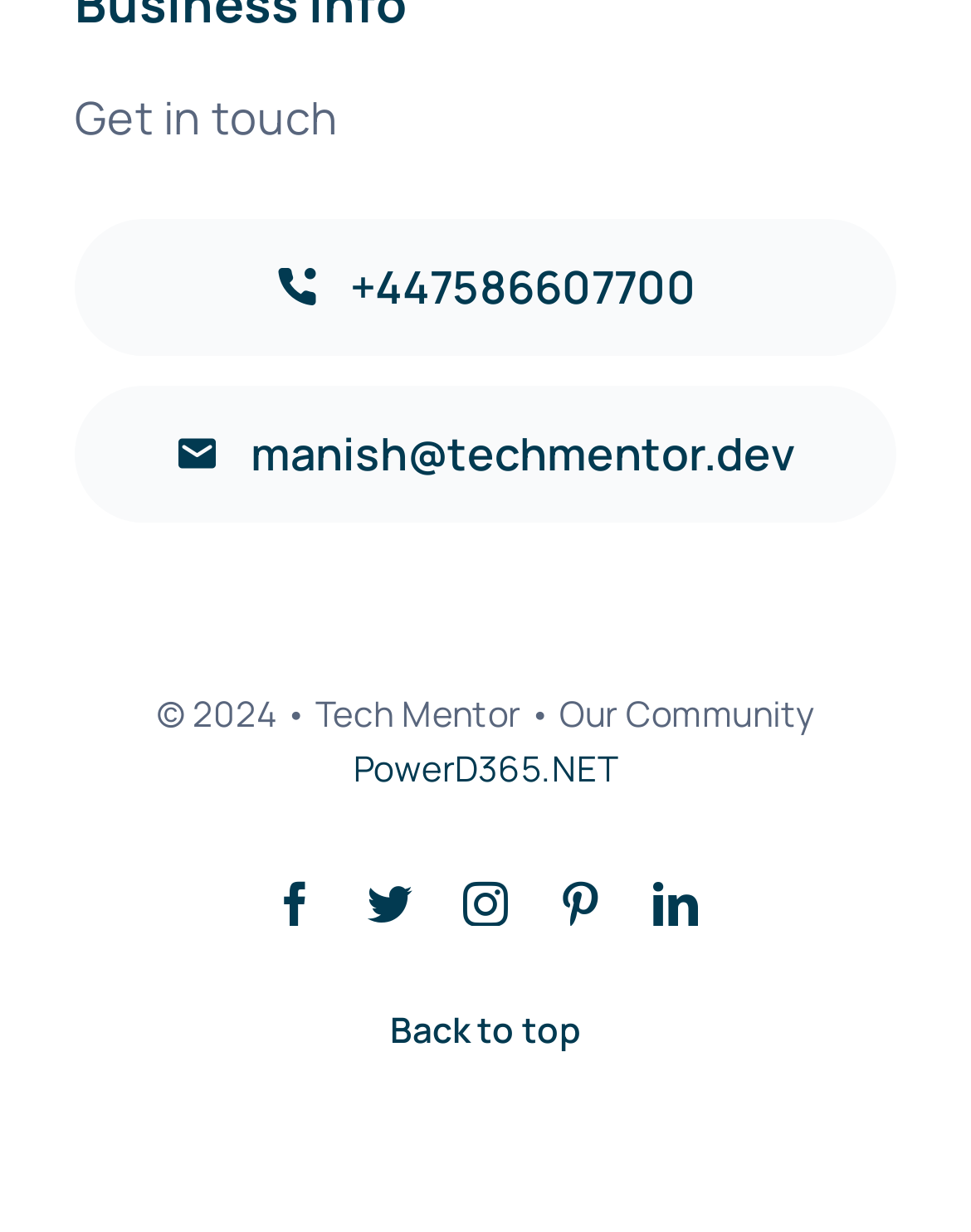Locate the bounding box coordinates of the element you need to click to accomplish the task described by this instruction: "Go back to top".

[0.327, 0.791, 0.673, 0.878]